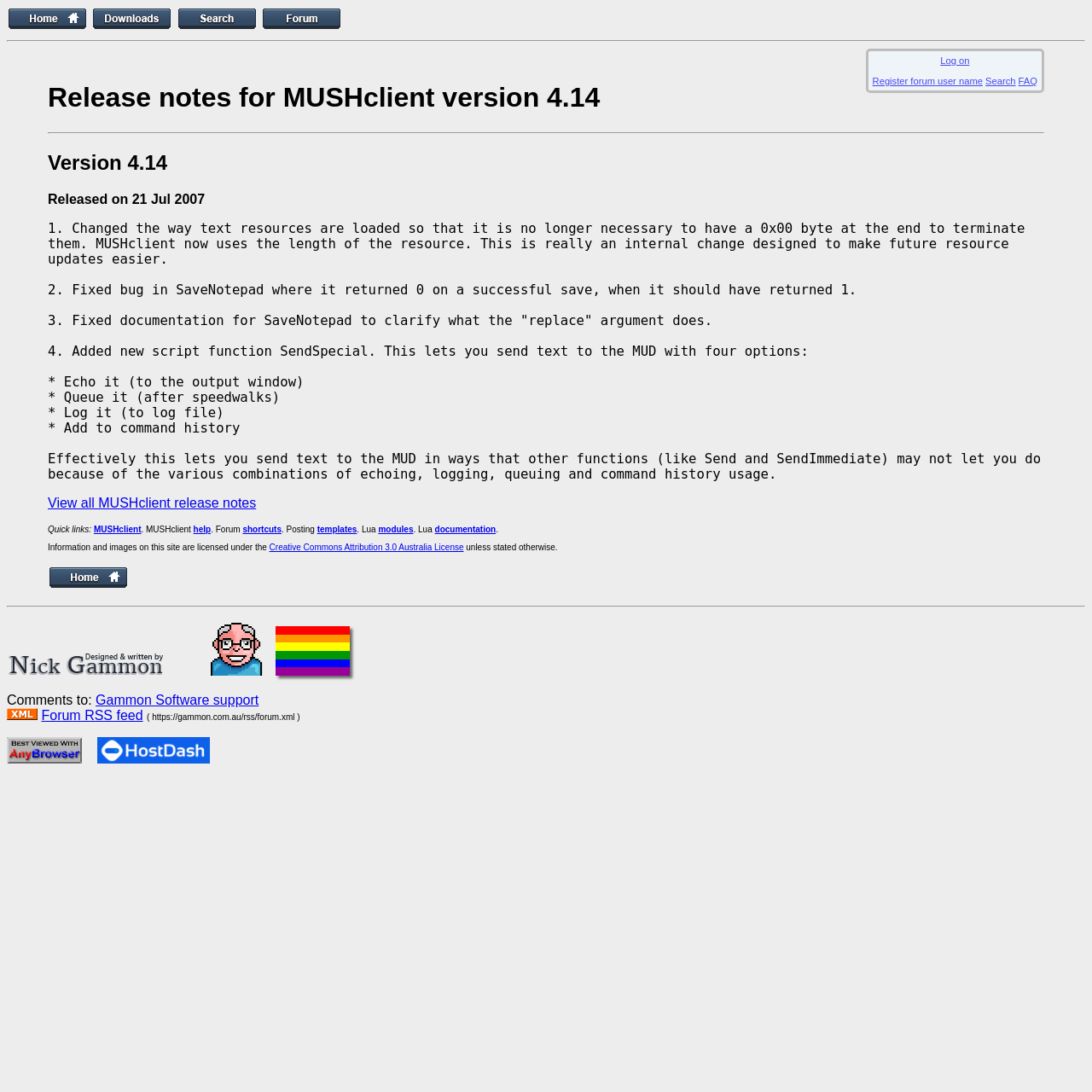Please find the bounding box coordinates of the clickable region needed to complete the following instruction: "Log on to the forum". The bounding box coordinates must consist of four float numbers between 0 and 1, i.e., [left, top, right, bottom].

[0.861, 0.051, 0.888, 0.06]